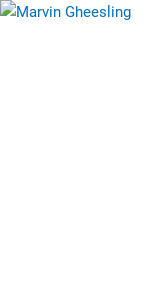Respond with a single word or phrase to the following question:
What was Marvin Gheesling's role in the Oswald file?

Managing